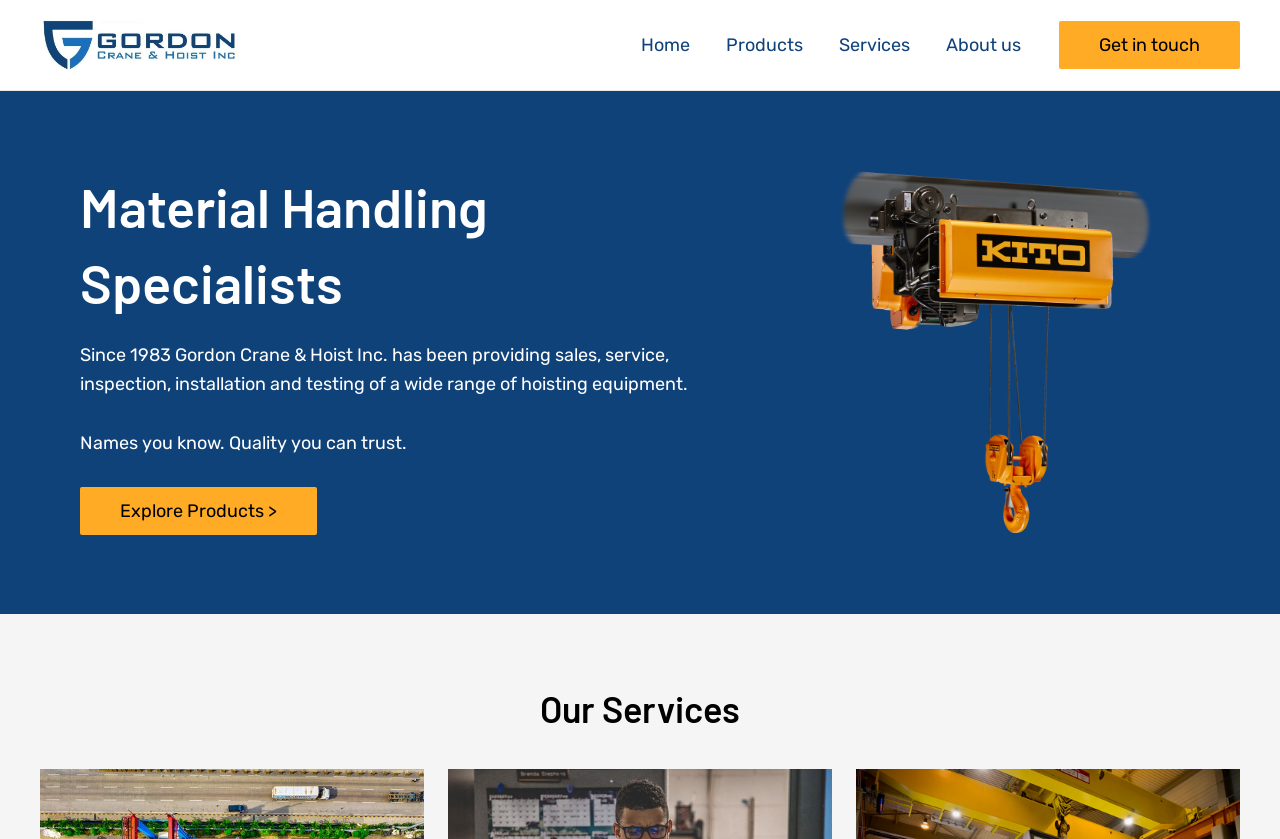What is the call-to-action for products?
Provide a thorough and detailed answer to the question.

I found the call-to-action by looking at the button below the description of the company's services, which says 'Explore Products >' and is likely a link to the products page.